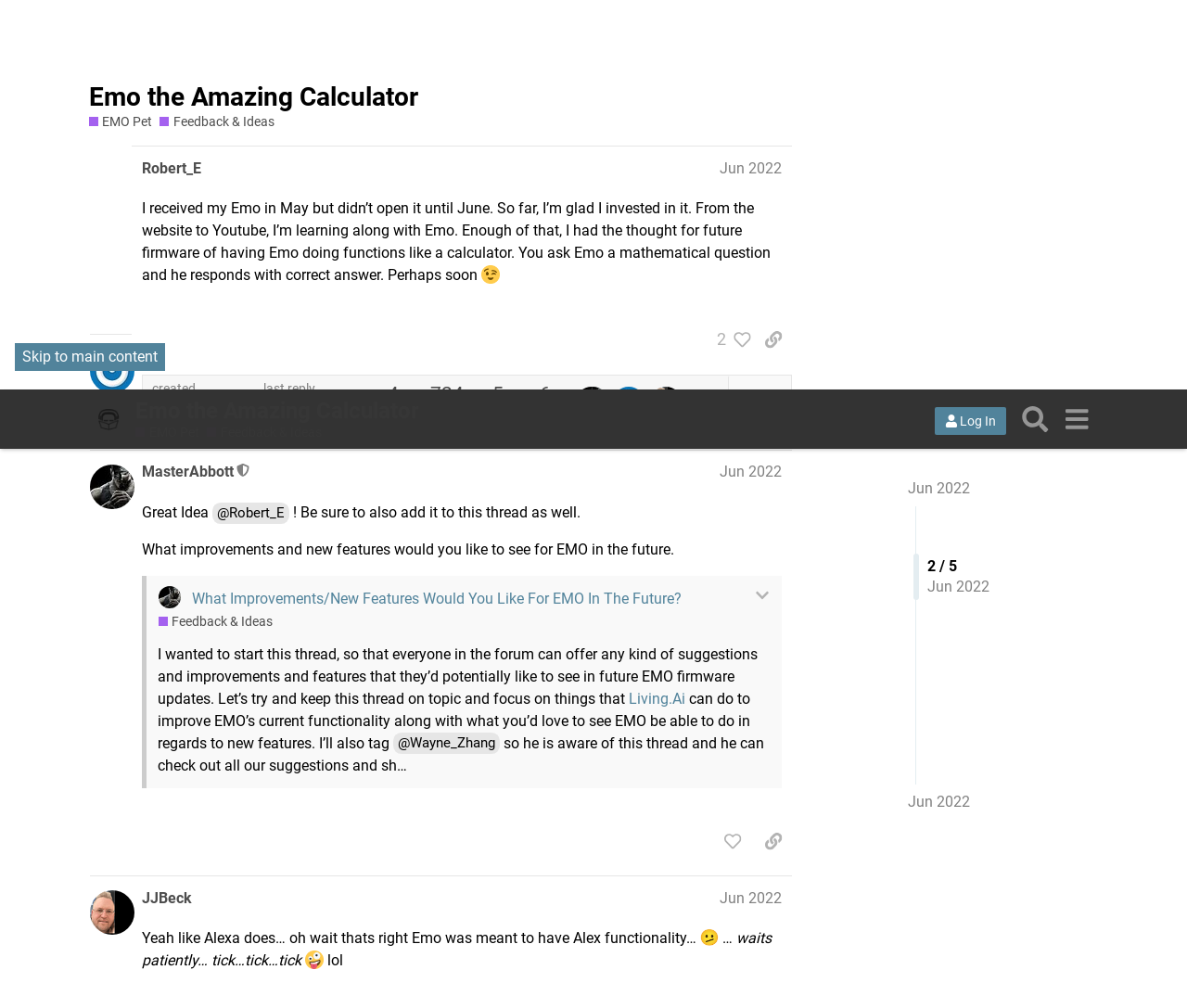Create an elaborate caption for the webpage.

This webpage is a forum discussion page titled "Emo the Amazing Calculator - EMO Pet / Feedback & Ideas - LivingAI Forums". At the top, there is a header section with links to "LivingAI Forums", "Emo the Amazing Calculator", "EMO Pet", and "Feedback & Ideas". On the right side of the header, there are buttons for "Log In", "Search", and a menu.

Below the header, there are four posts from different users, each with a heading that includes the user's name and the date of the post. The posts are numbered from 2 to 4, and each post has a region that contains the user's message, which includes text, images, and links. The posts also have buttons to "like" the post, "copy a link to this post to clipboard", and in some cases, an "expand/collapse" button to show or hide quoted text.

The first post is from a moderator, MasterAbbott, and it discusses the idea of creating a thread for users to suggest improvements and new features for EMO. The post has a quote from another user, Robert_E, and it also mentions the topic of the thread, "What Improvements/New Features Would You Like For EMO In The Future?".

The second post is from JJBeck, and it is a humorous comment about EMO's functionality, with an image of a face with a diagonal mouth and another image of a crazy face.

The third post is from j_puma, and it discusses the idea of connecting EMO to a service like Alexa, but with EMO's own voice. The post also mentions the user's excitement about receiving EMO as a birthday gift for their boyfriend.

Overall, the webpage is a discussion forum where users can share their ideas and opinions about EMO, a robot pet, and its potential features and improvements.